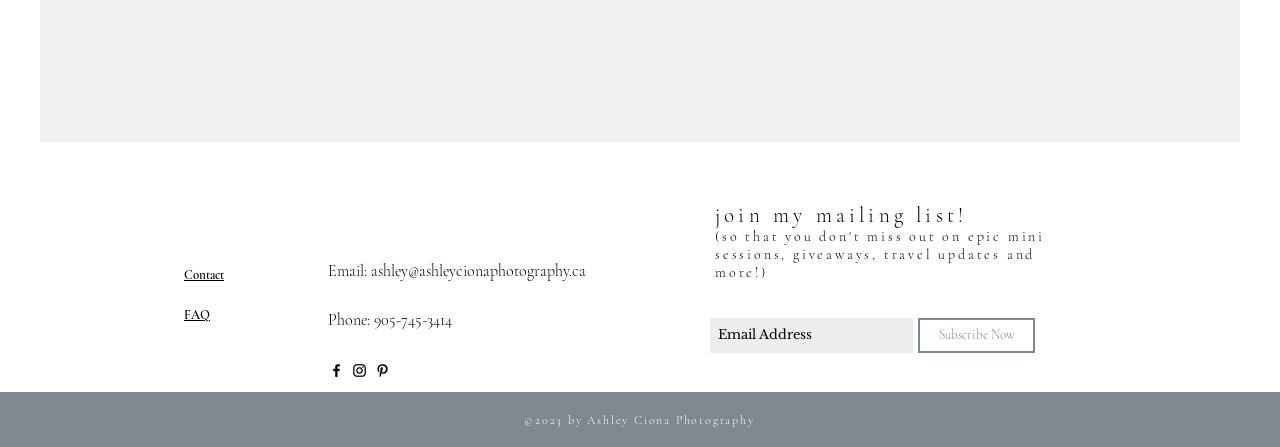Using the description "parent_node: Name * name="author"", locate and provide the bounding box of the UI element.

None